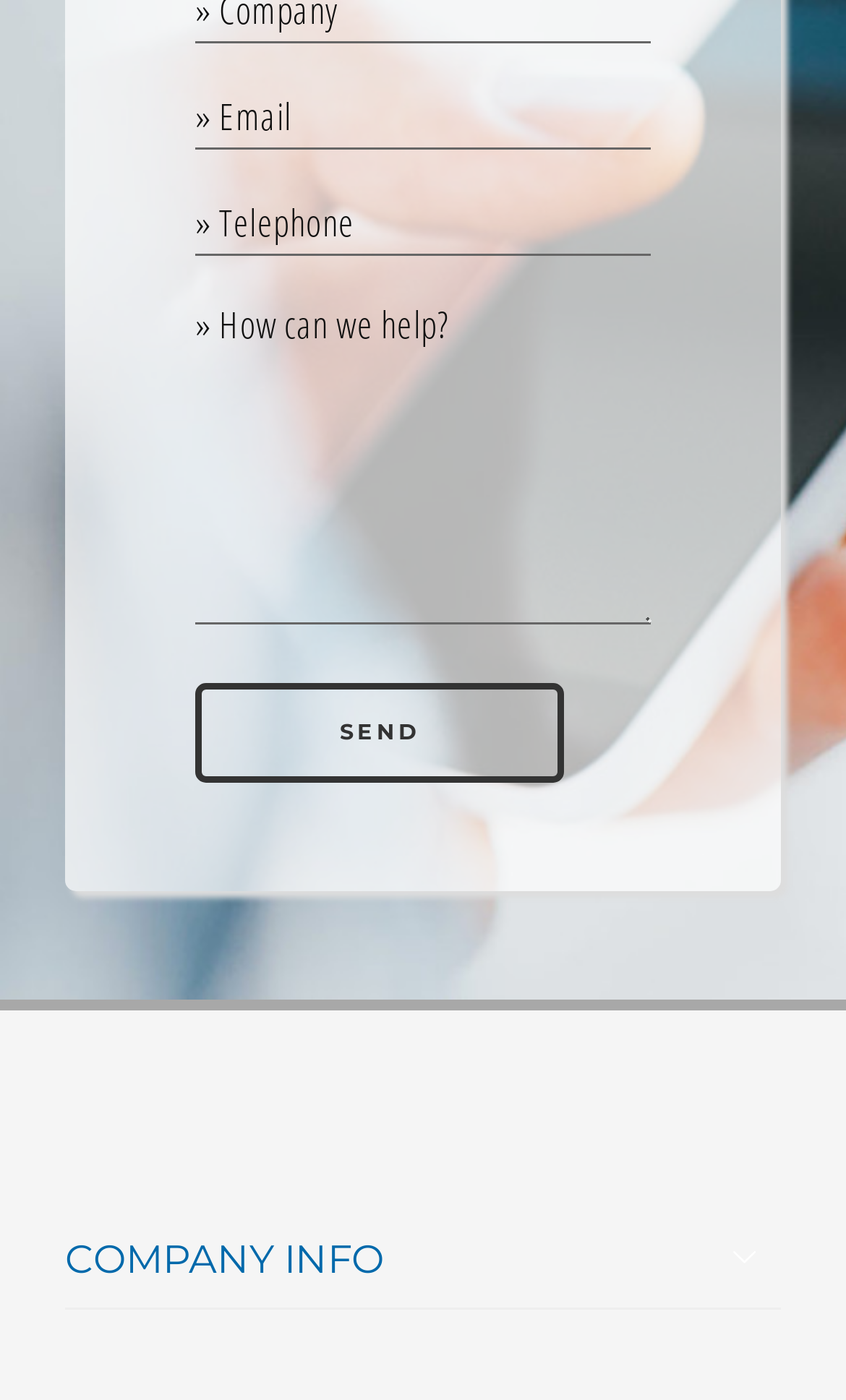What is the purpose of the 'Send' button?
Using the screenshot, give a one-word or short phrase answer.

To submit a query